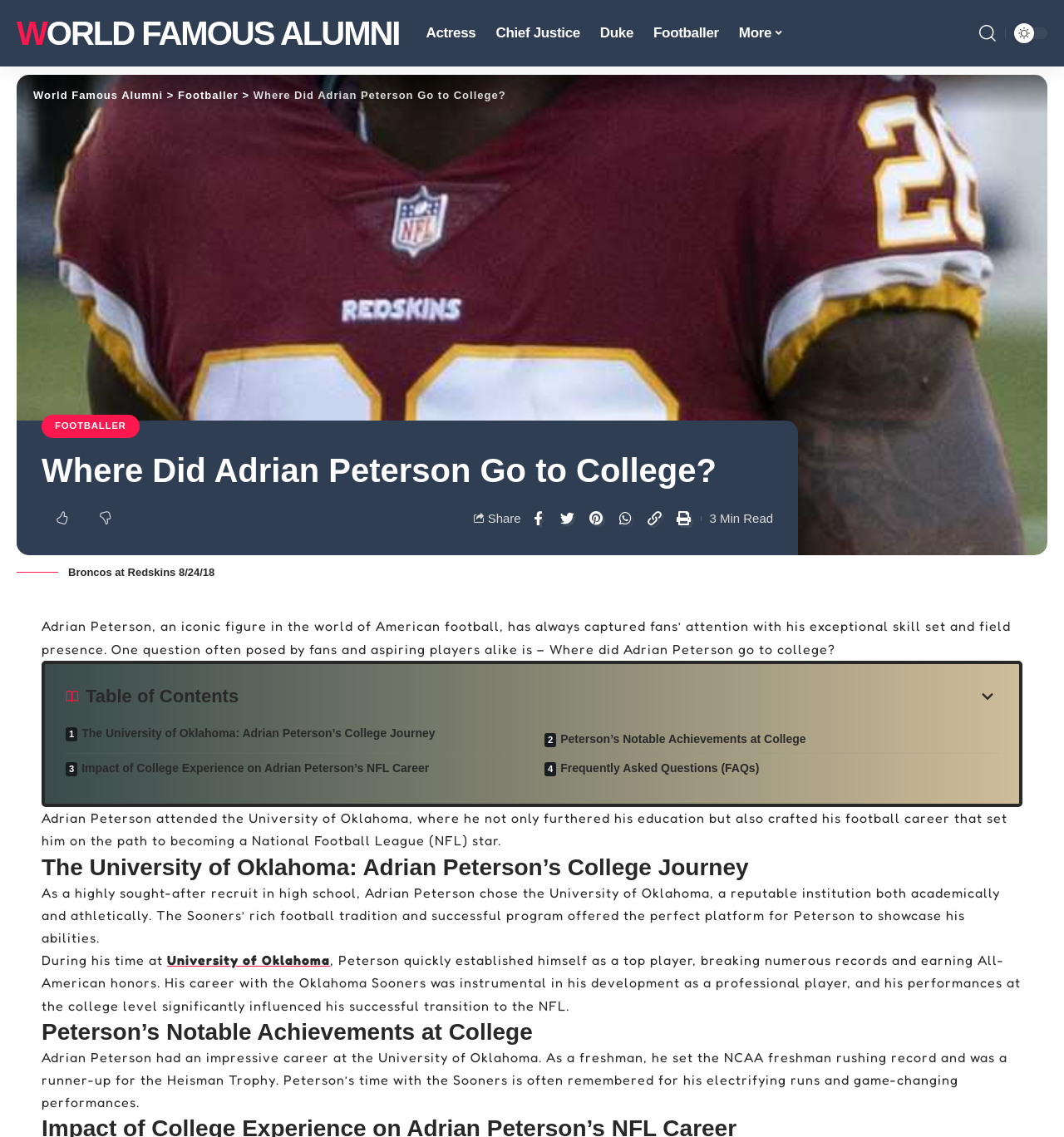What is the name of the team Adrian Peterson played for in college?
We need a detailed and meticulous answer to the question.

The answer can be found in the paragraph that starts with 'As a highly sought-after recruit in high school, Adrian Peterson chose the University of Oklahoma, a reputable institution both academically and athletically...' which mentions that Adrian Peterson played for the Oklahoma Sooners.